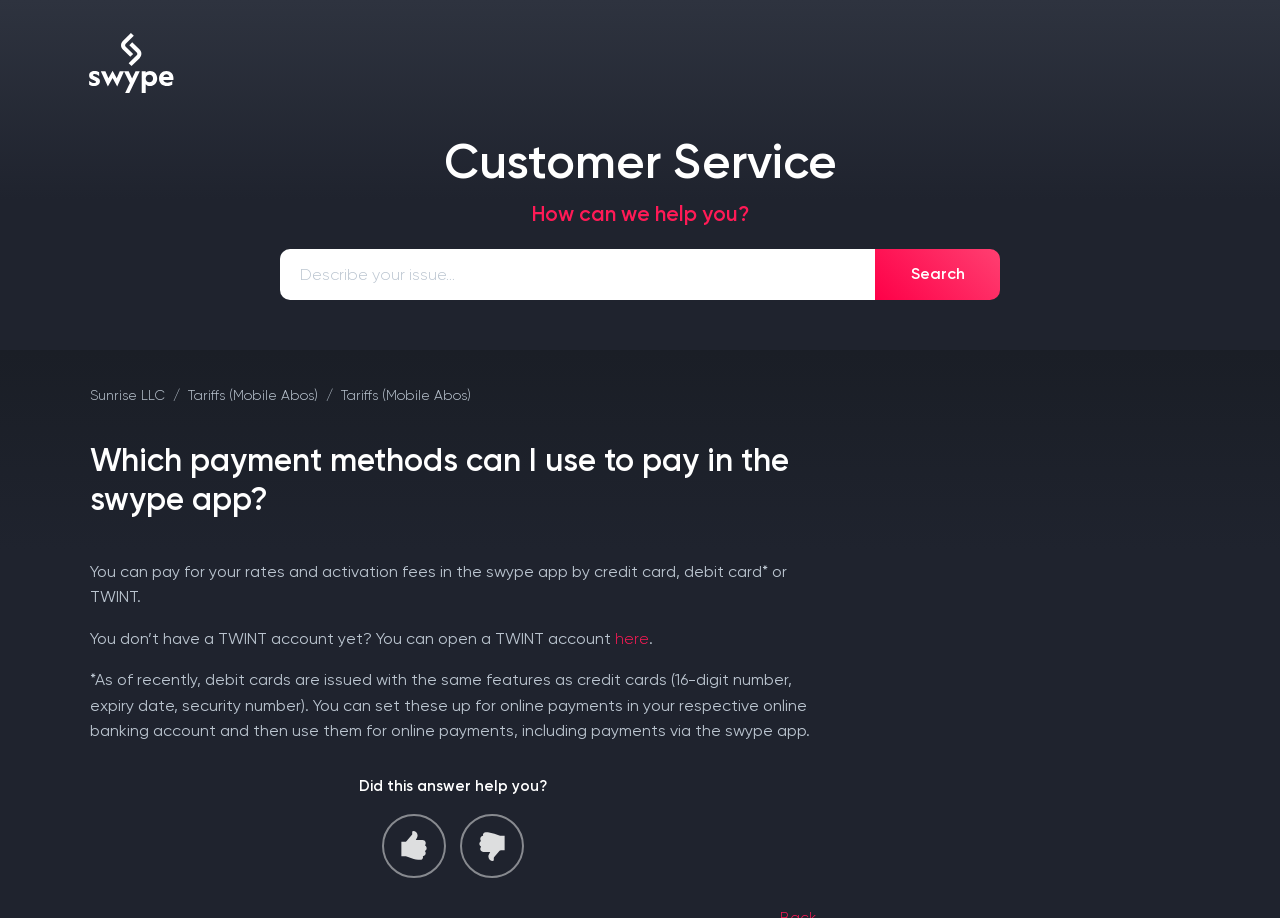Determine the bounding box coordinates for the clickable element required to fulfill the instruction: "Open a TWINT account". Provide the coordinates as four float numbers between 0 and 1, i.e., [left, top, right, bottom].

[0.48, 0.688, 0.507, 0.706]